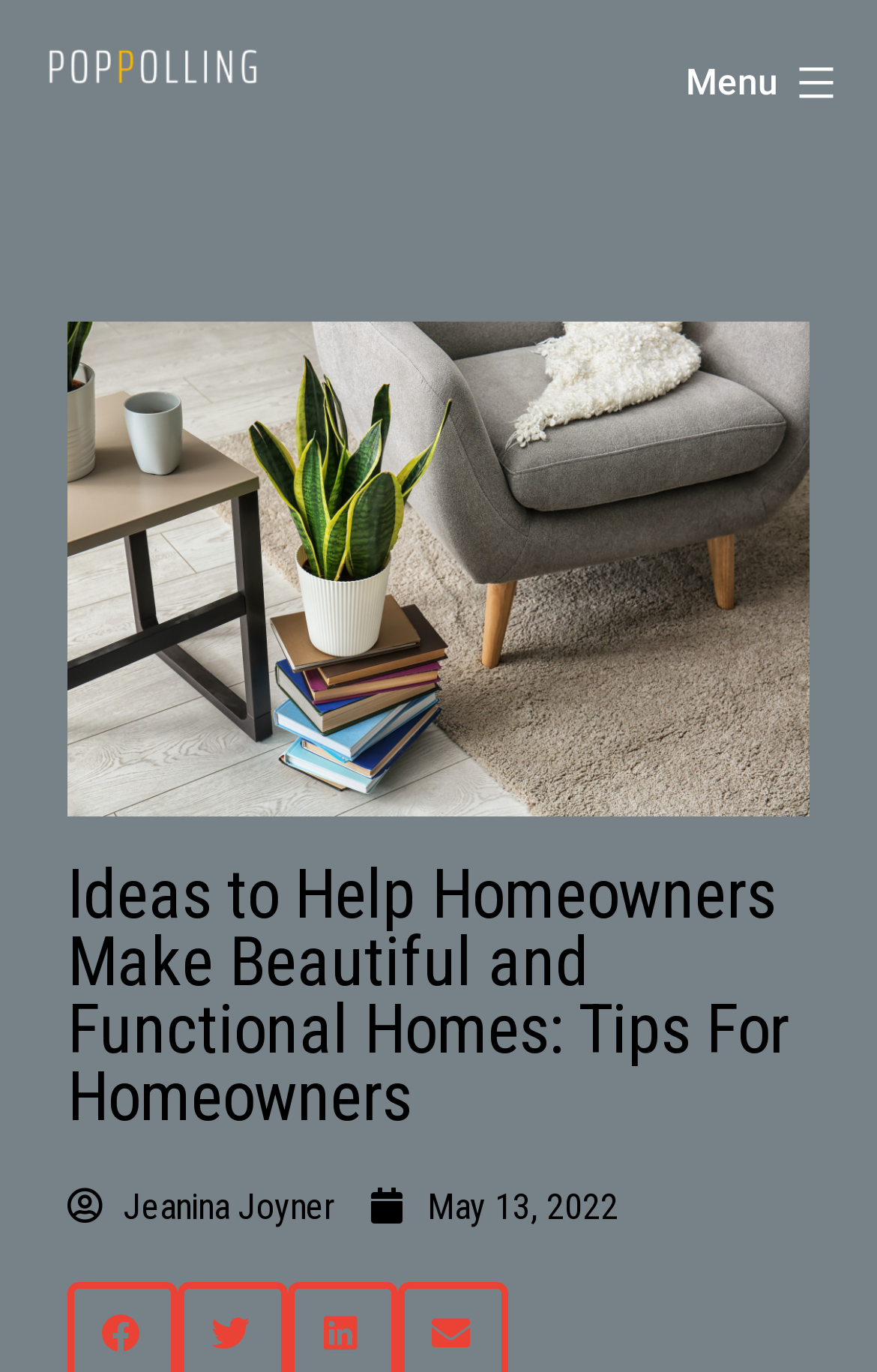Provide the bounding box coordinates of the HTML element described by the text: "May 13, 2022".

[0.423, 0.857, 0.705, 0.901]